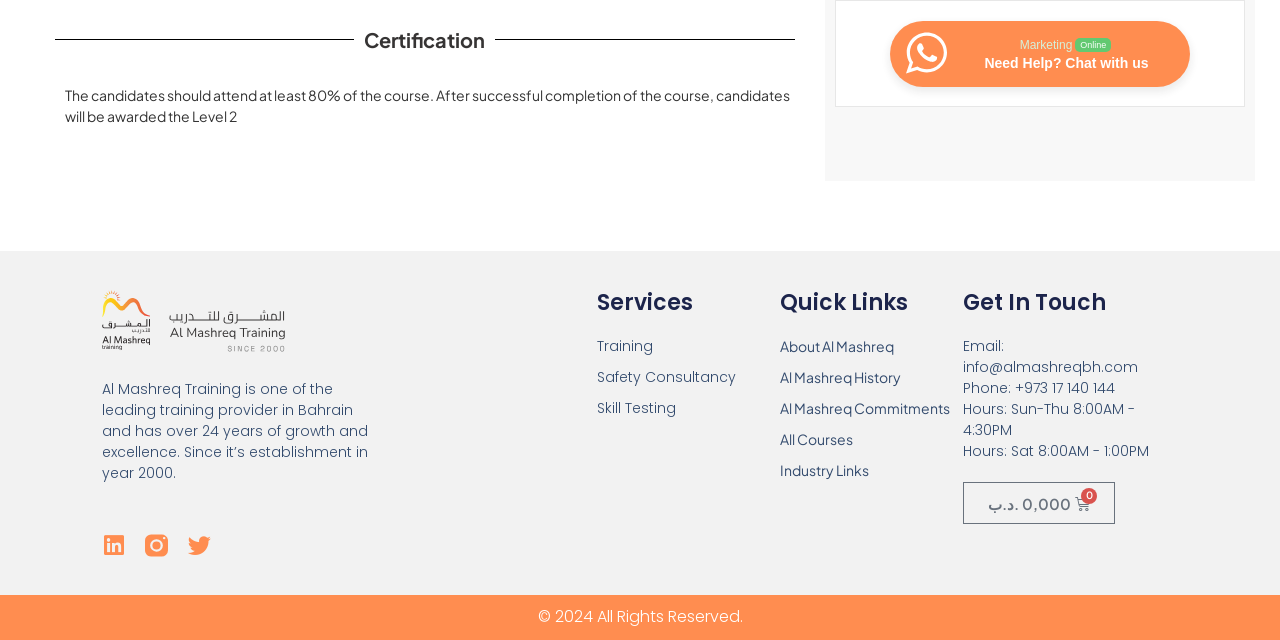Respond to the question below with a single word or phrase: What is the email address of Al Mashreq?

info@almashreqbh.com